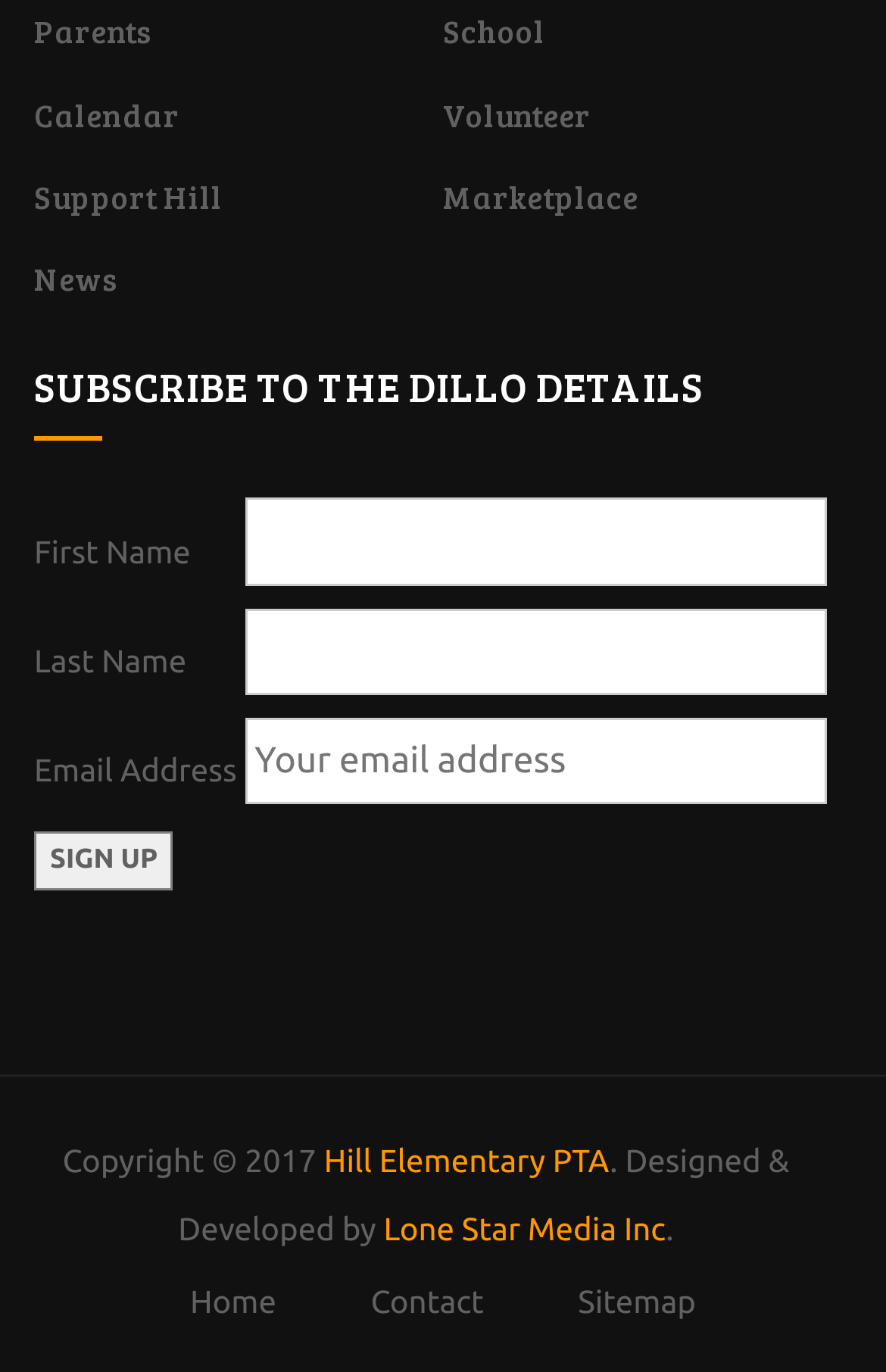Find the bounding box coordinates for the element that must be clicked to complete the instruction: "Click the 'Sign up' button". The coordinates should be four float numbers between 0 and 1, indicated as [left, top, right, bottom].

[0.038, 0.605, 0.196, 0.649]